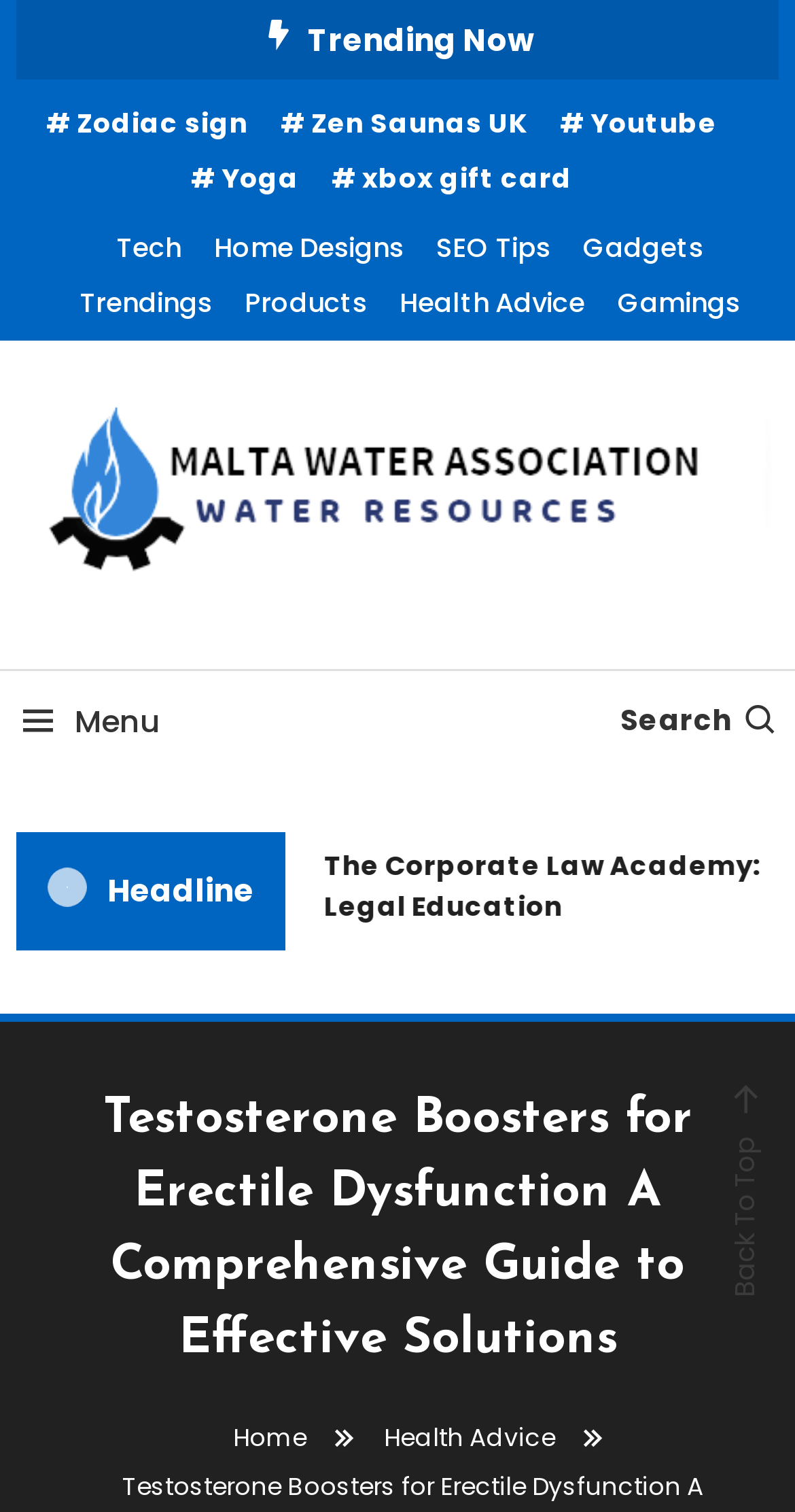Provide a brief response using a word or short phrase to this question:
Where is the 'Search' button located?

Top right corner